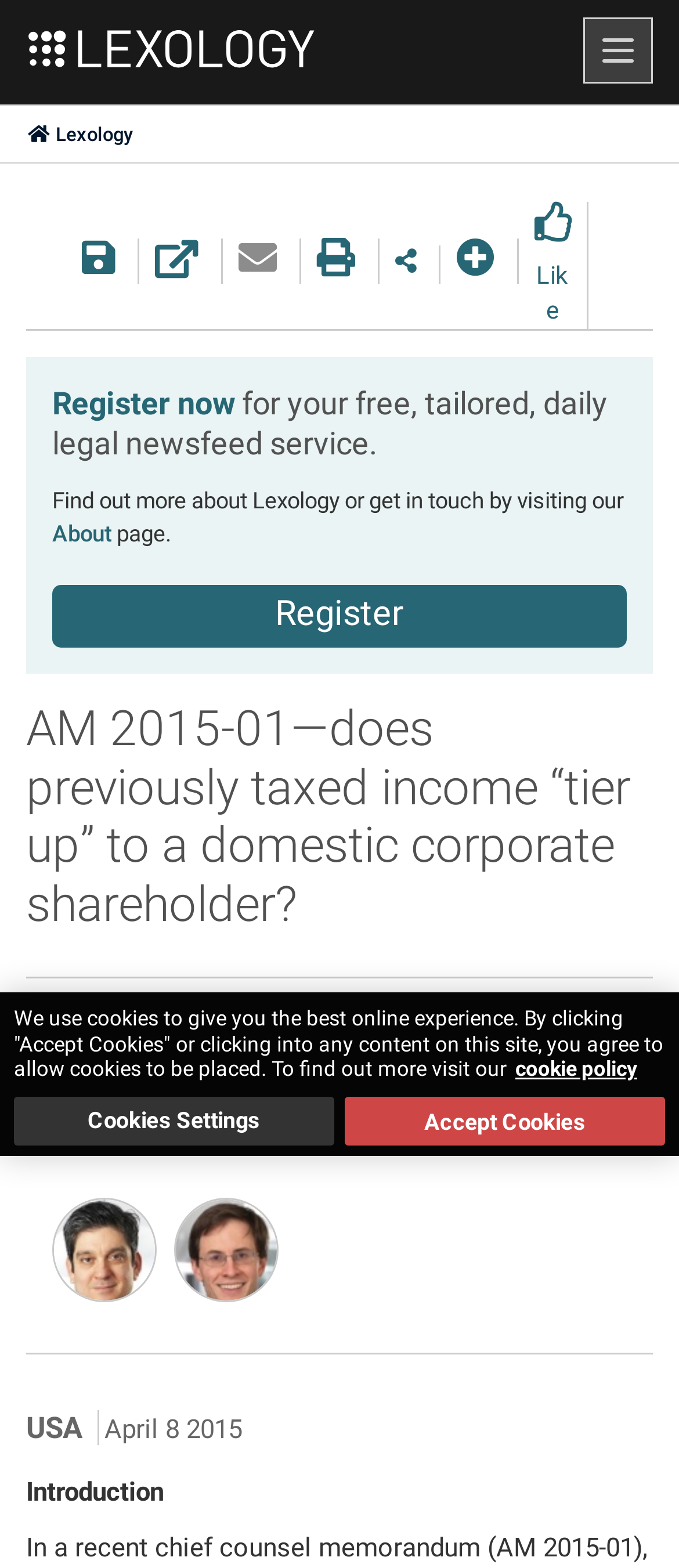Give a short answer using one word or phrase for the question:
What is the name of the law firm?

Fenwick & West LLP